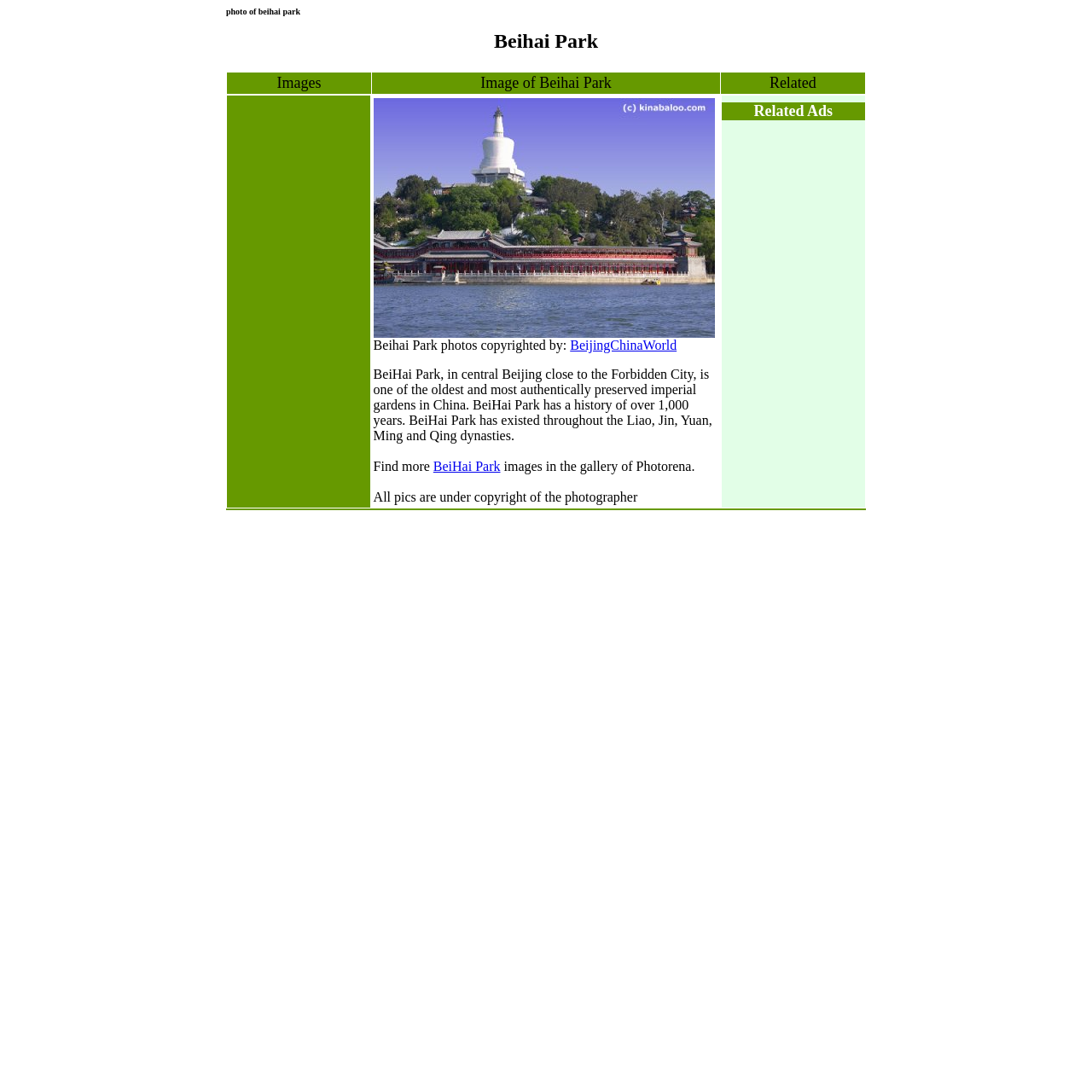What is the location of Beihai Park?
Give a single word or phrase as your answer by examining the image.

Central Beijing